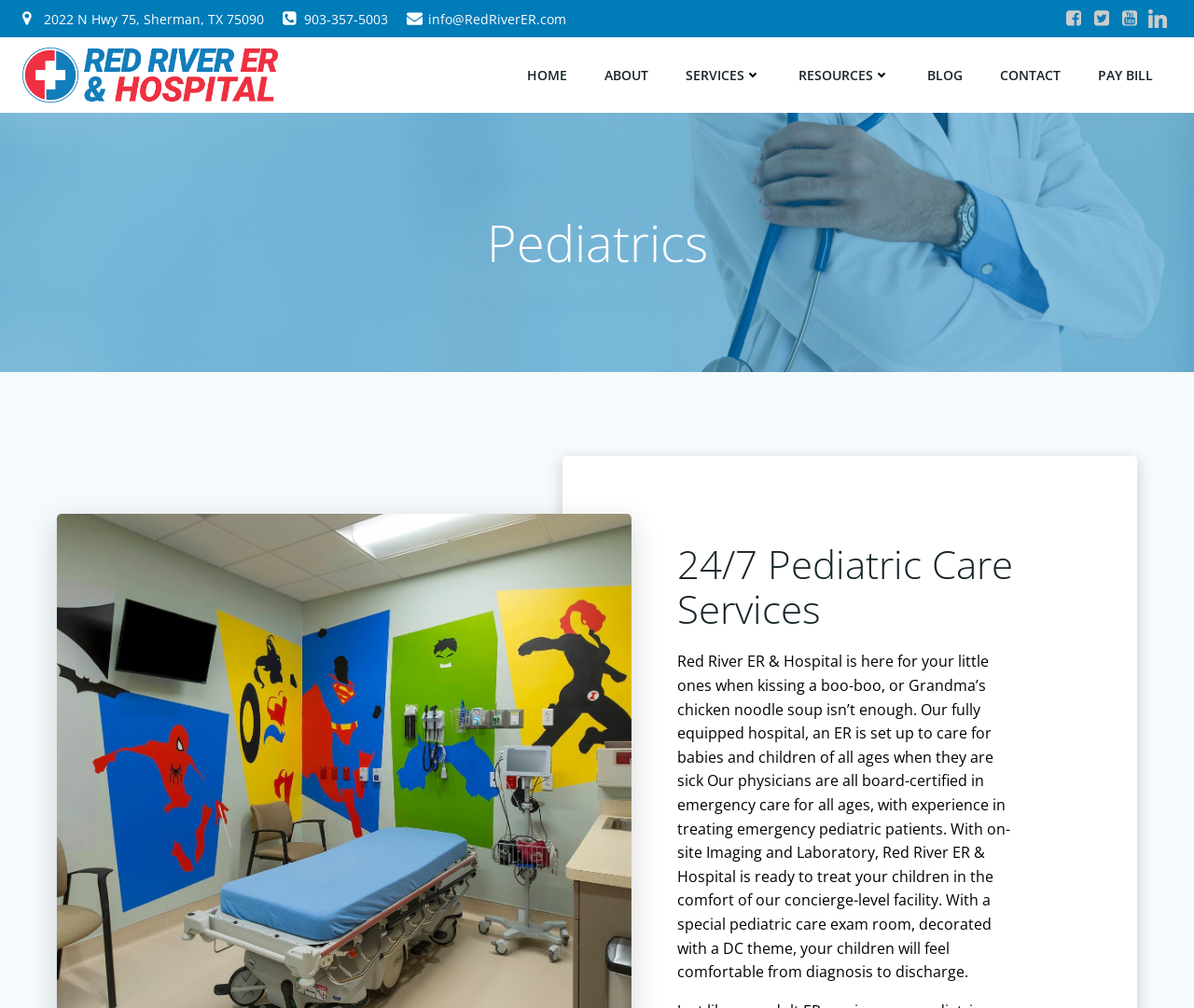Predict the bounding box coordinates of the UI element that matches this description: "Home". The coordinates should be in the format [left, top, right, bottom] with each value between 0 and 1.

[0.441, 0.065, 0.475, 0.084]